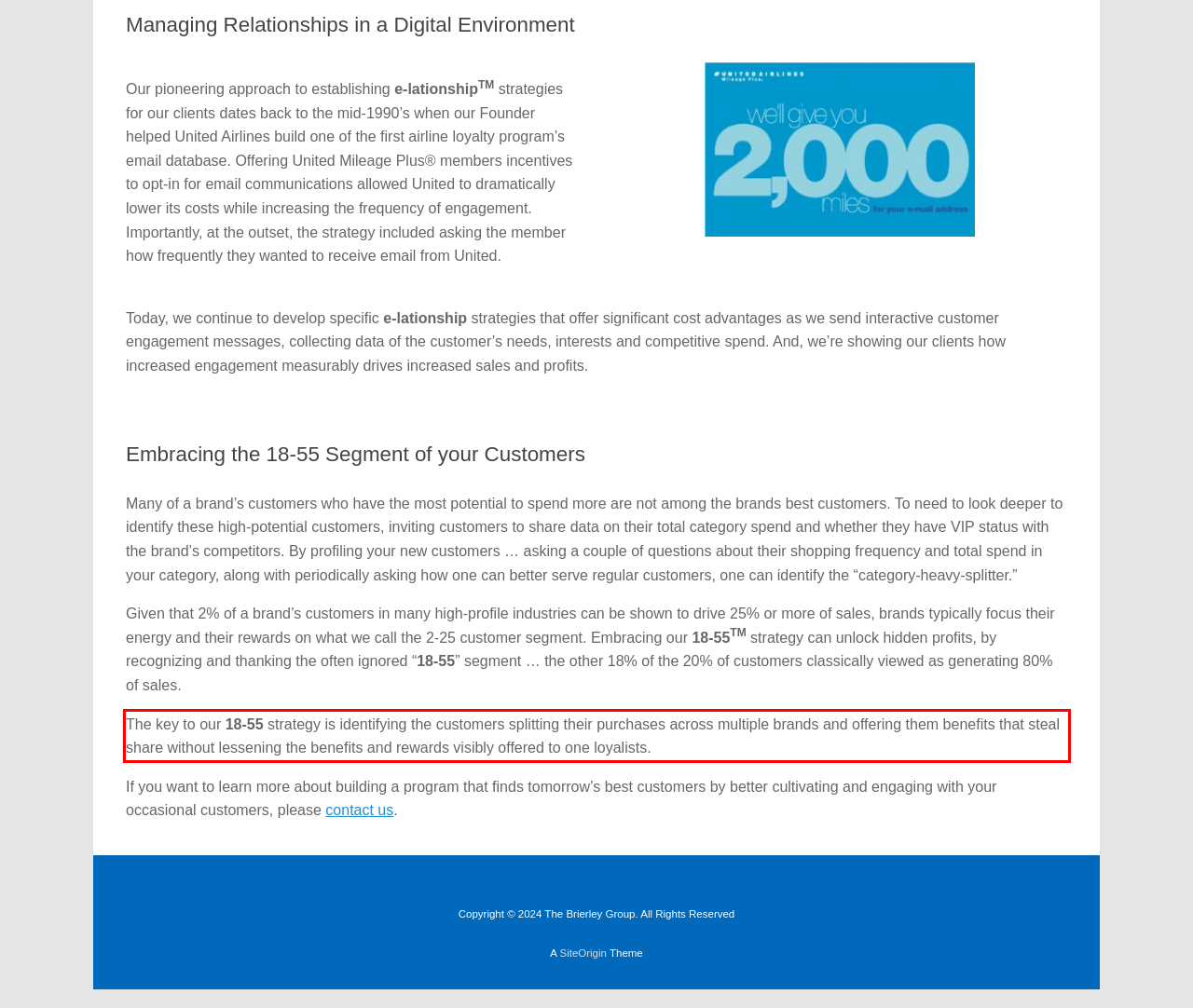You are provided with a screenshot of a webpage containing a red bounding box. Please extract the text enclosed by this red bounding box.

The key to our 18-55 strategy is identifying the customers splitting their purchases across multiple brands and offering them benefits that steal share without lessening the benefits and rewards visibly offered to one loyalists.